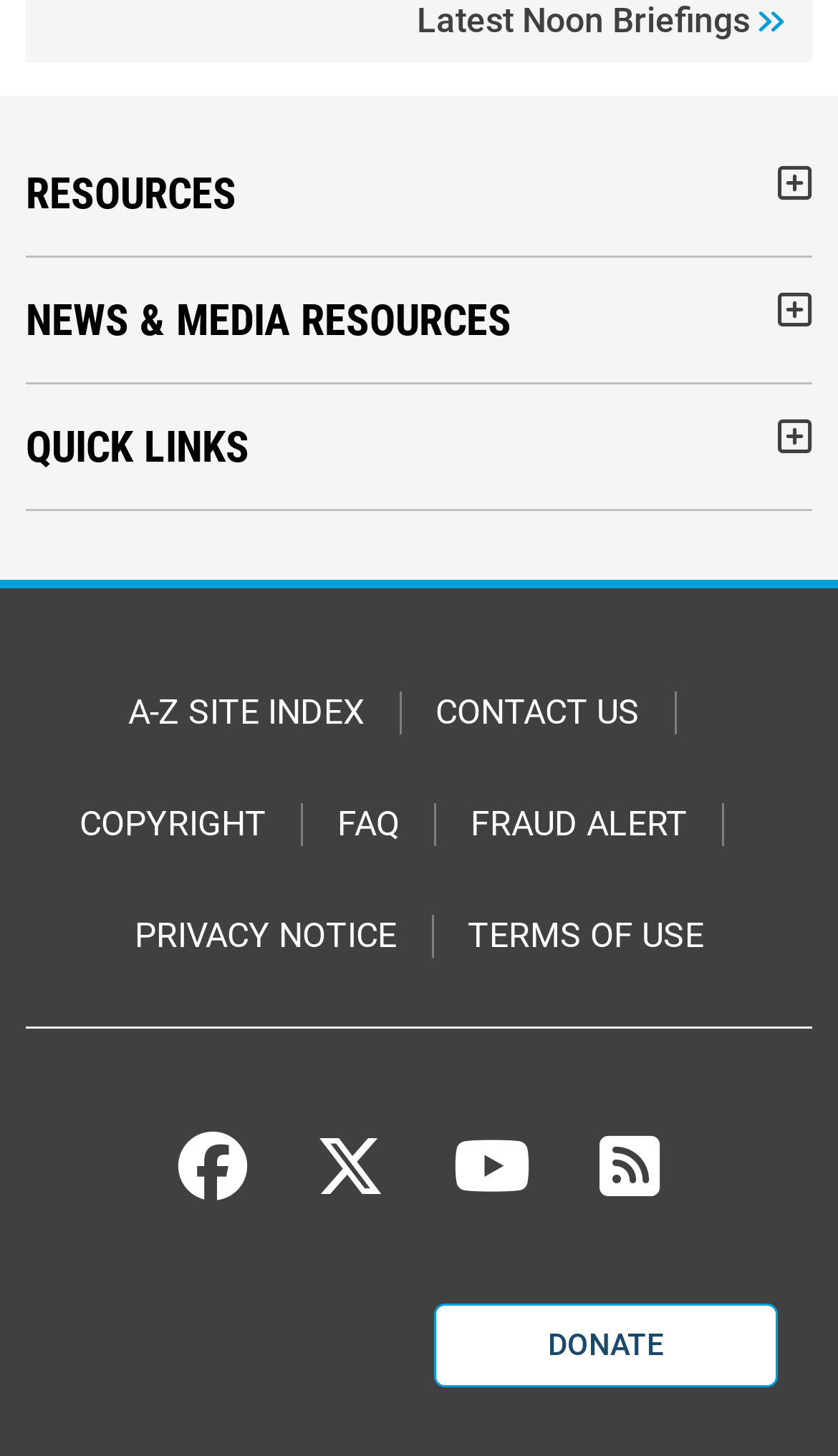Identify the bounding box coordinates necessary to click and complete the given instruction: "Donate".

[0.518, 0.895, 0.928, 0.953]